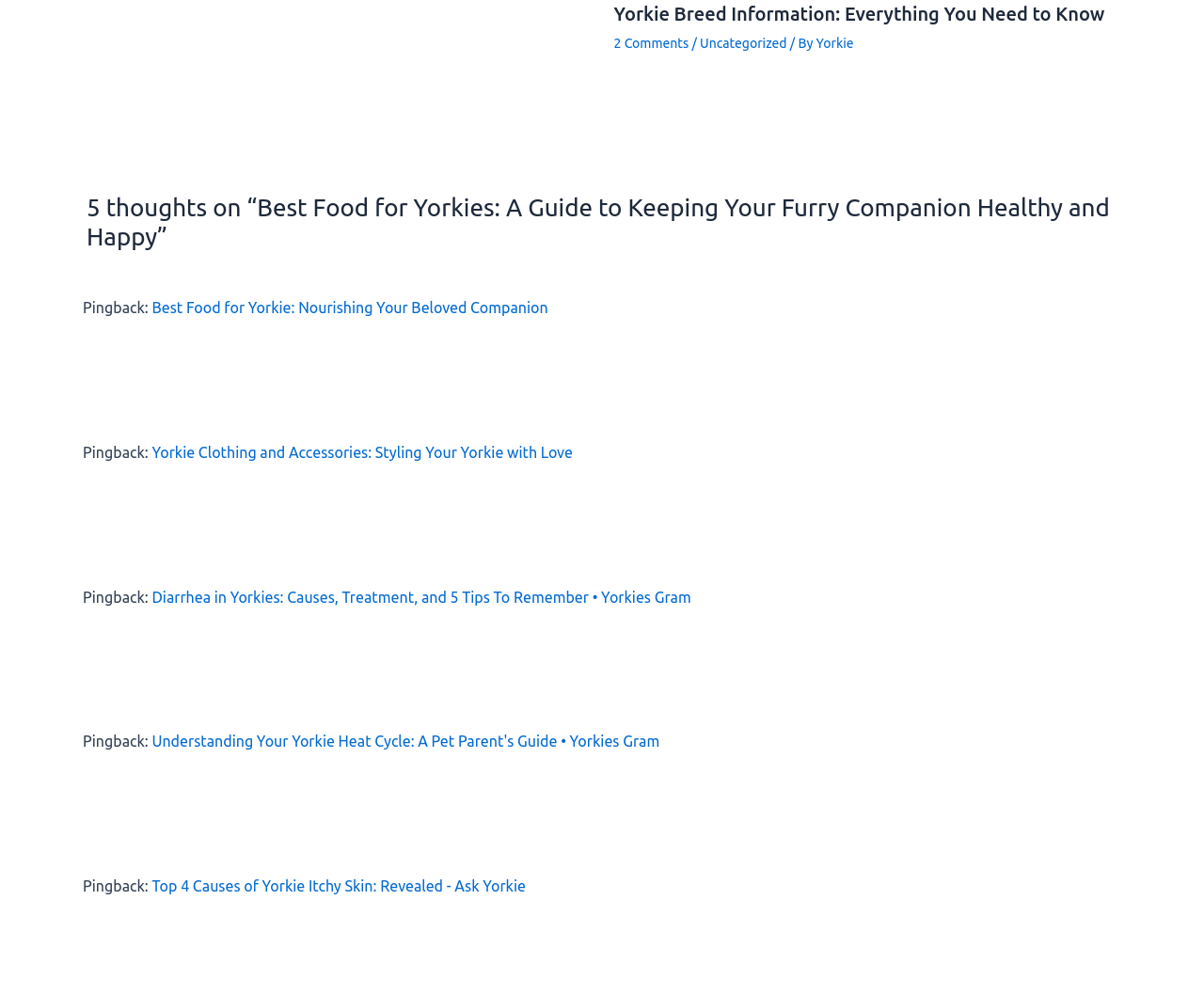How many related articles are listed on this webpage?
Look at the webpage screenshot and answer the question with a detailed explanation.

There are four links to related articles listed on this webpage, including 'Yorkie Clothing and Accessories: Styling Your Yorkie with Love', 'Diarrhea in Yorkies: Causes, Treatment, and 5 Tips To Remember', 'Understanding Your Yorkie Heat Cycle: A Pet Parent's Guide', and 'Top 4 Causes of Yorkie Itchy Skin: Revealed'.